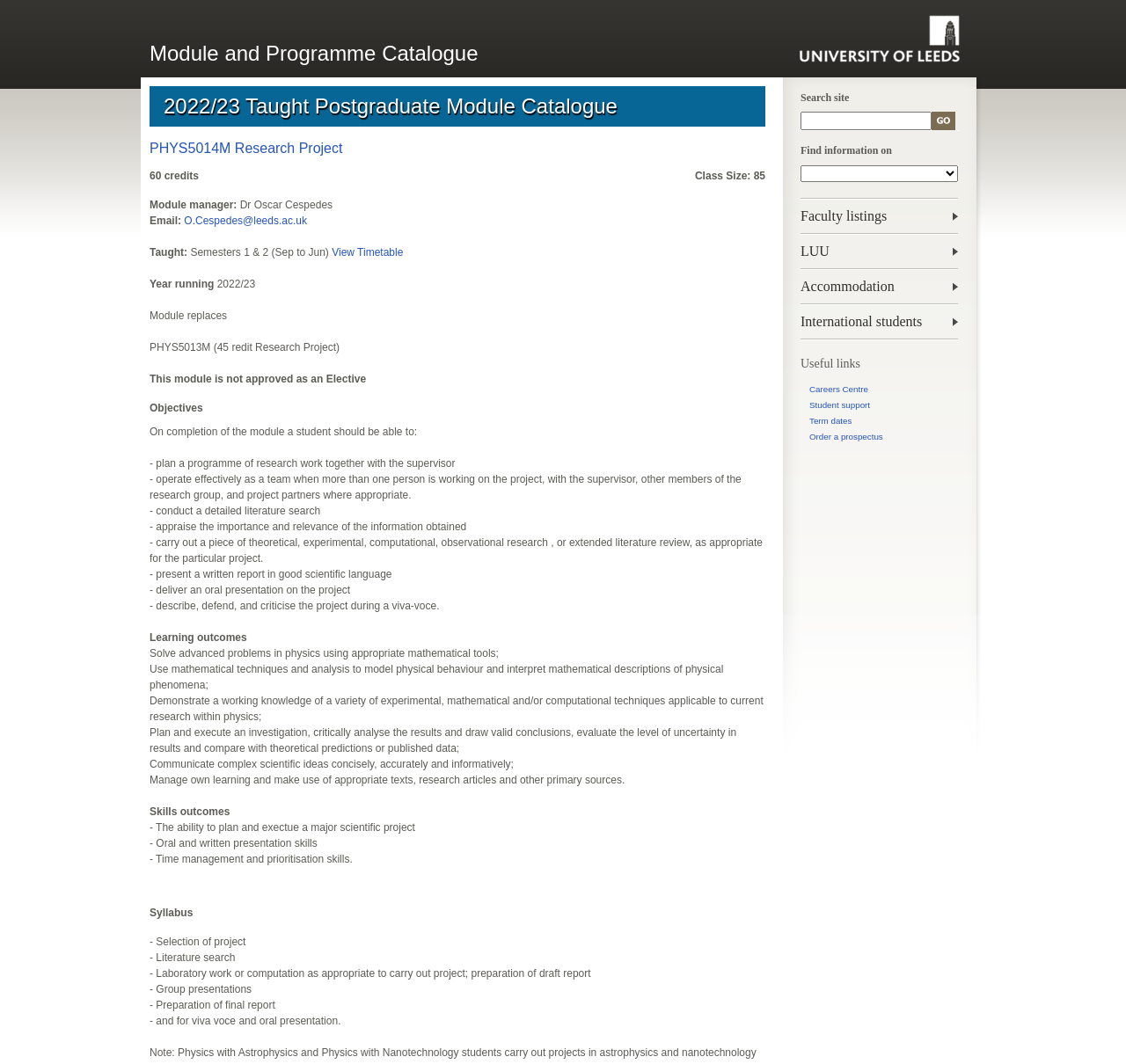Generate the text content of the main heading of the webpage.

2022/23 Taught Postgraduate Module Catalogue